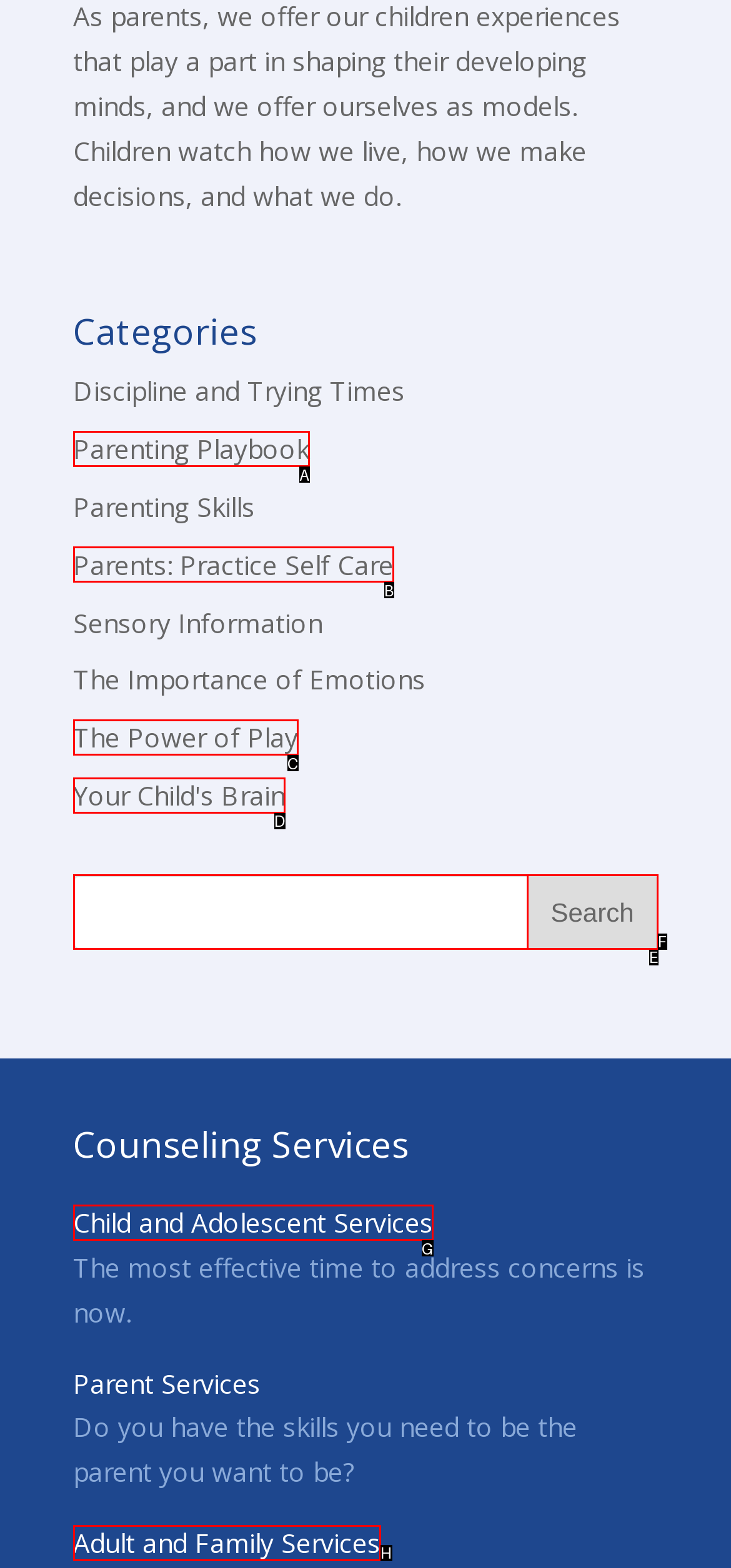Choose the HTML element that matches the description: Share on Twitter
Reply with the letter of the correct option from the given choices.

None